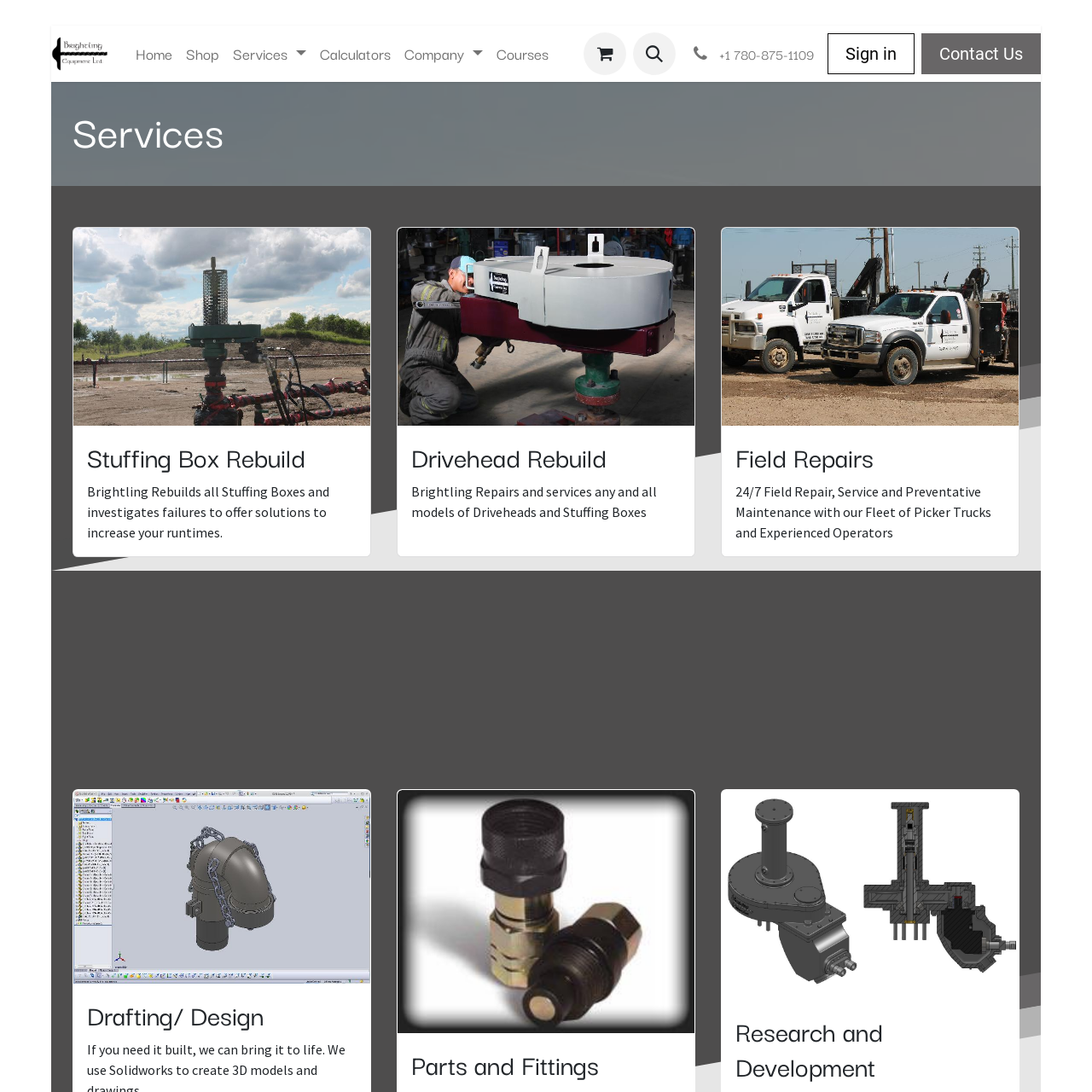What is the phone number on the webpage?
Based on the image, give a one-word or short phrase answer.

+1 780-875-1109